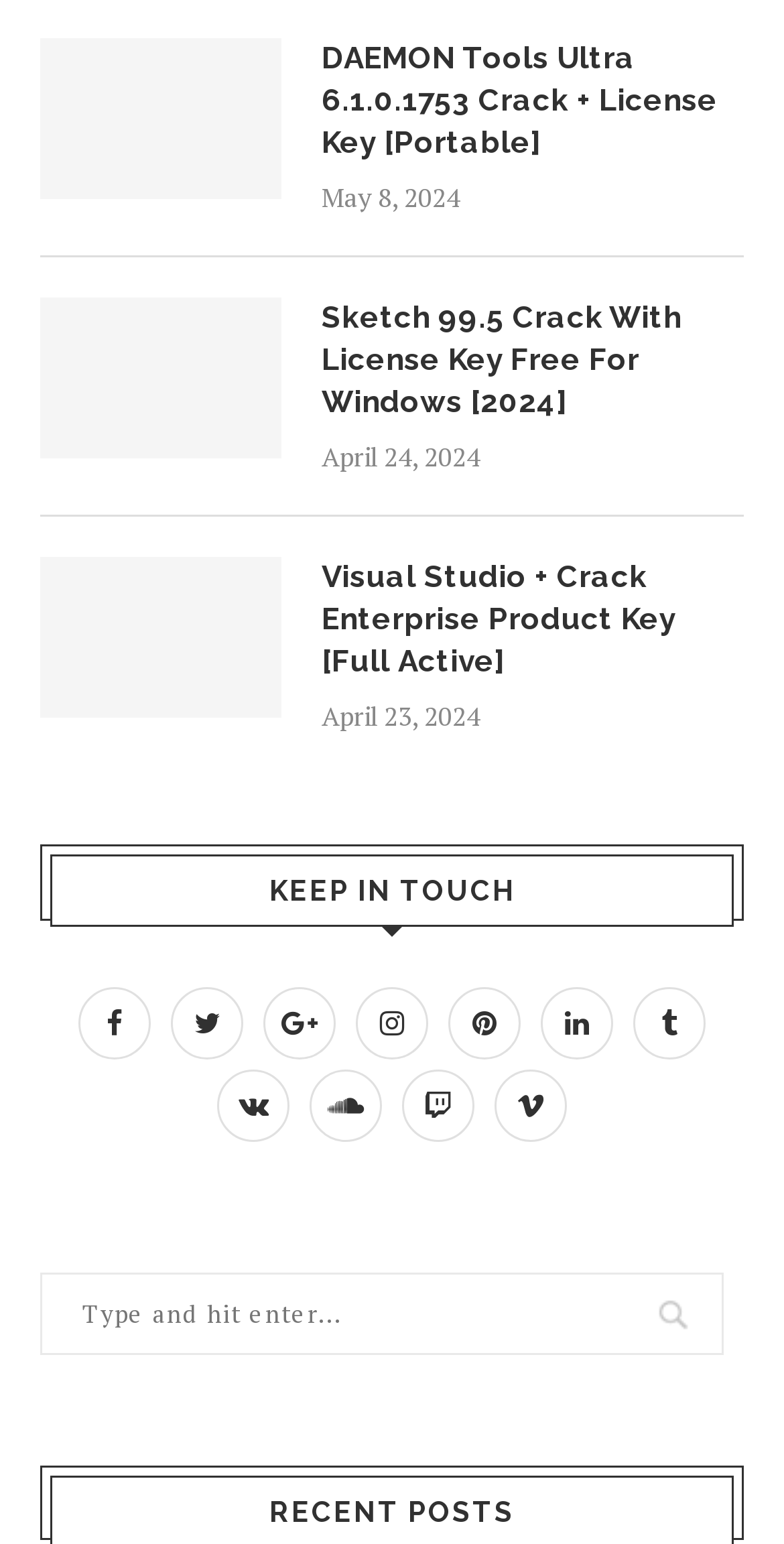Identify the bounding box of the HTML element described here: "Google +". Provide the coordinates as four float numbers between 0 and 1: [left, top, right, bottom].

[0.323, 0.649, 0.441, 0.674]